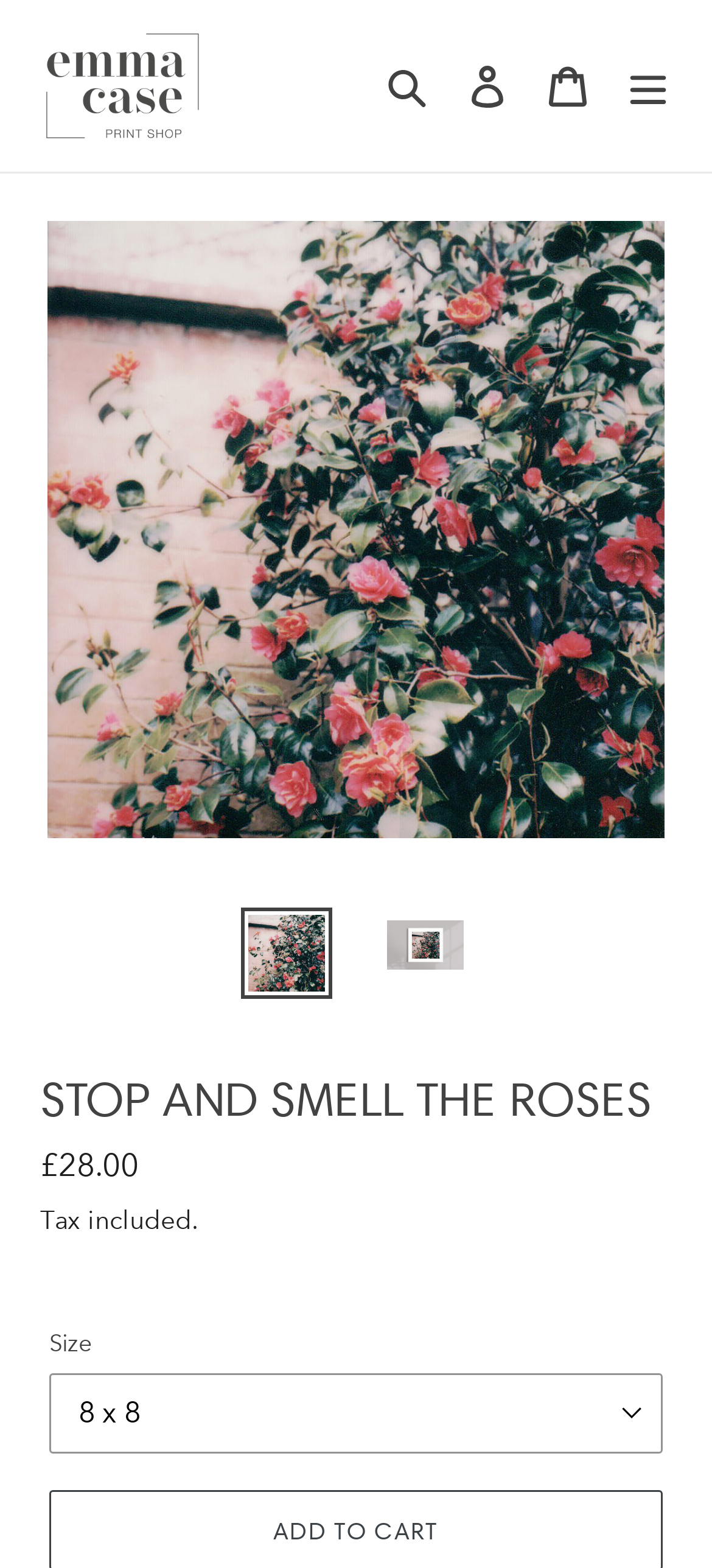Select the bounding box coordinates of the element I need to click to carry out the following instruction: "Open the menu".

[0.854, 0.029, 0.967, 0.08]